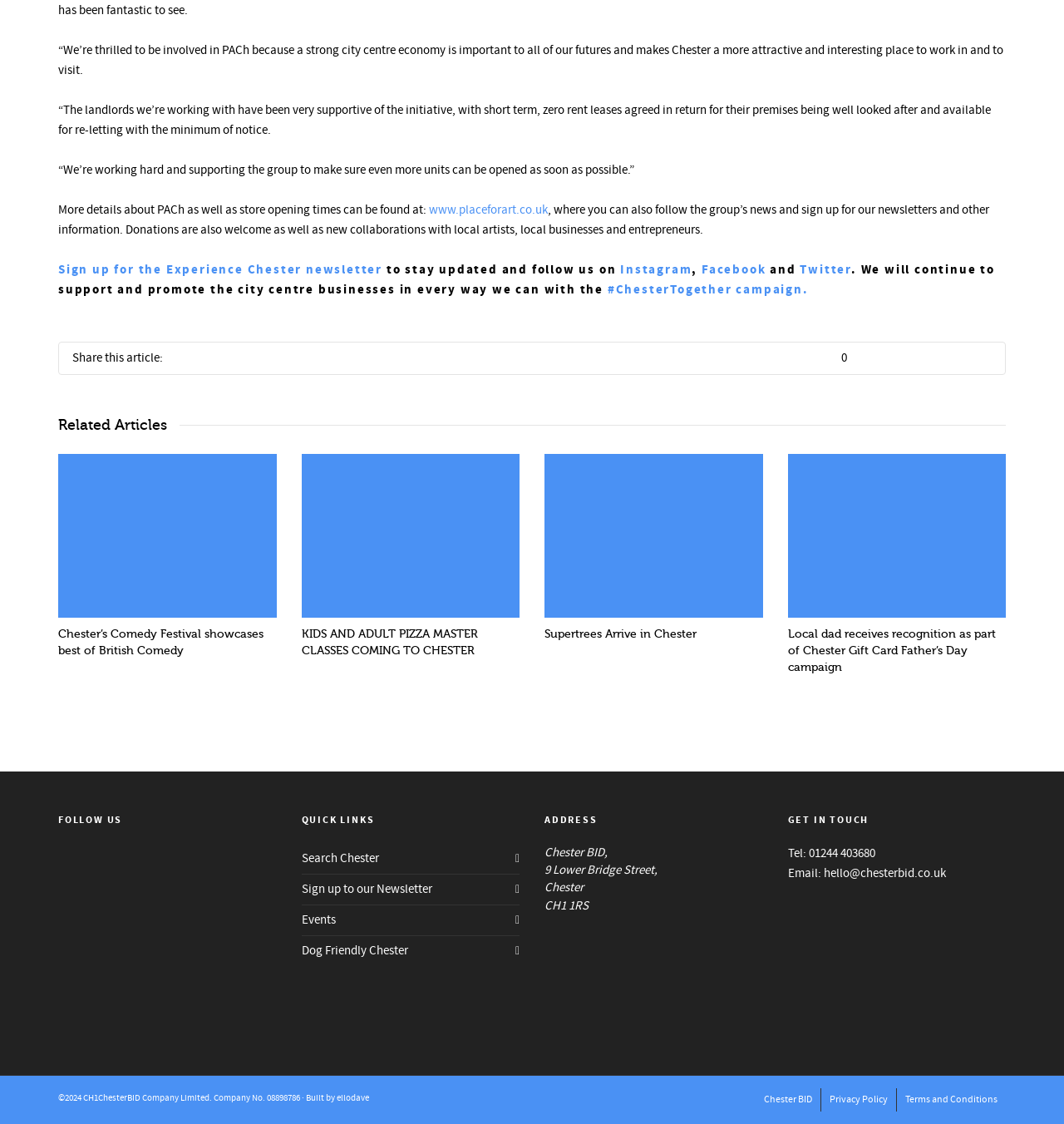From the details in the image, provide a thorough response to the question: What is the name of the festival mentioned in the article?

The question asks about the name of the festival mentioned in the article. By reading the article, I found that the festival mentioned is Chester’s Comedy Festival, which showcases the best of British Comedy.